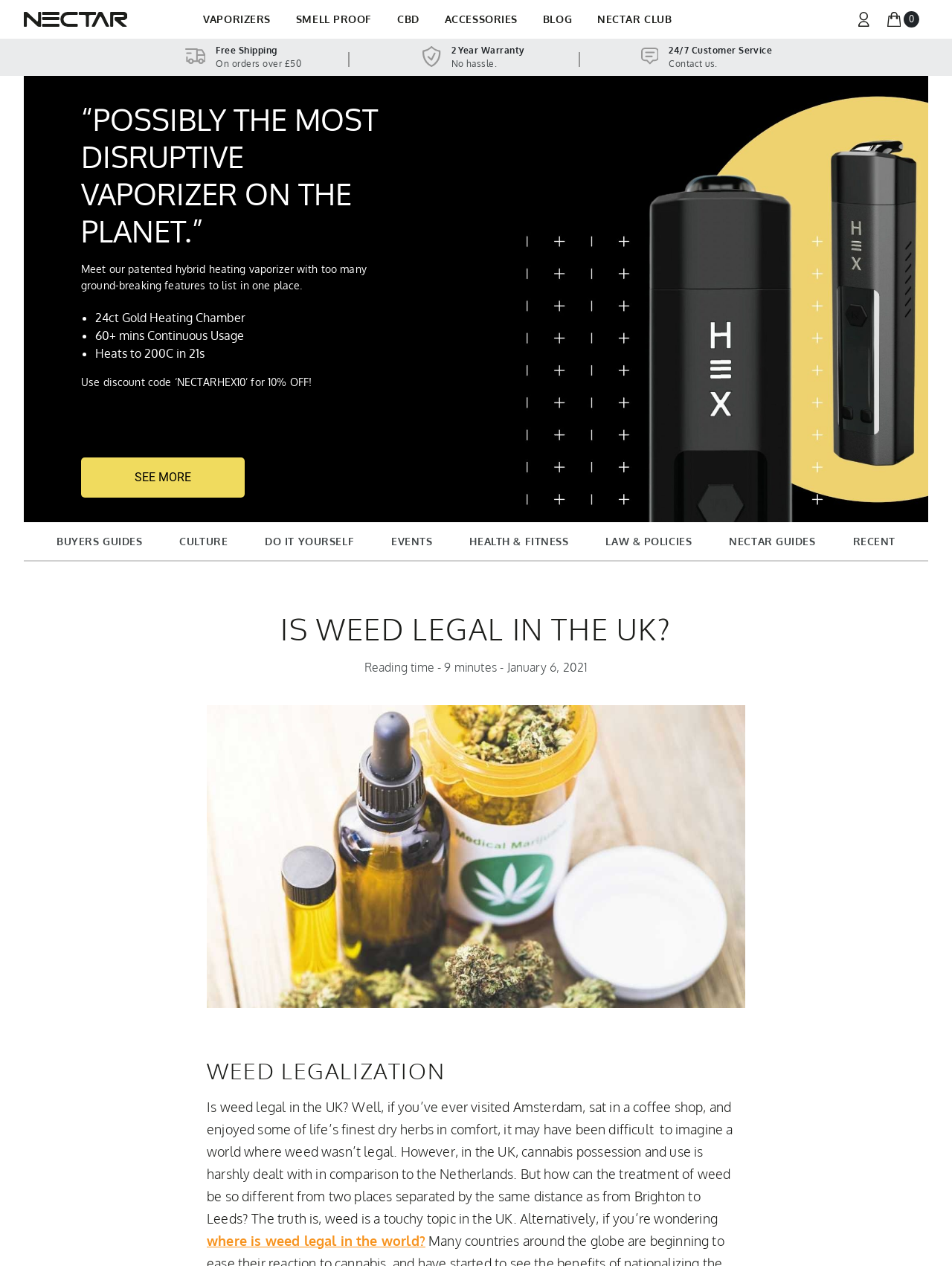How long does it take for the vaporizer to heat up to 200C?
Use the image to answer the question with a single word or phrase.

21s